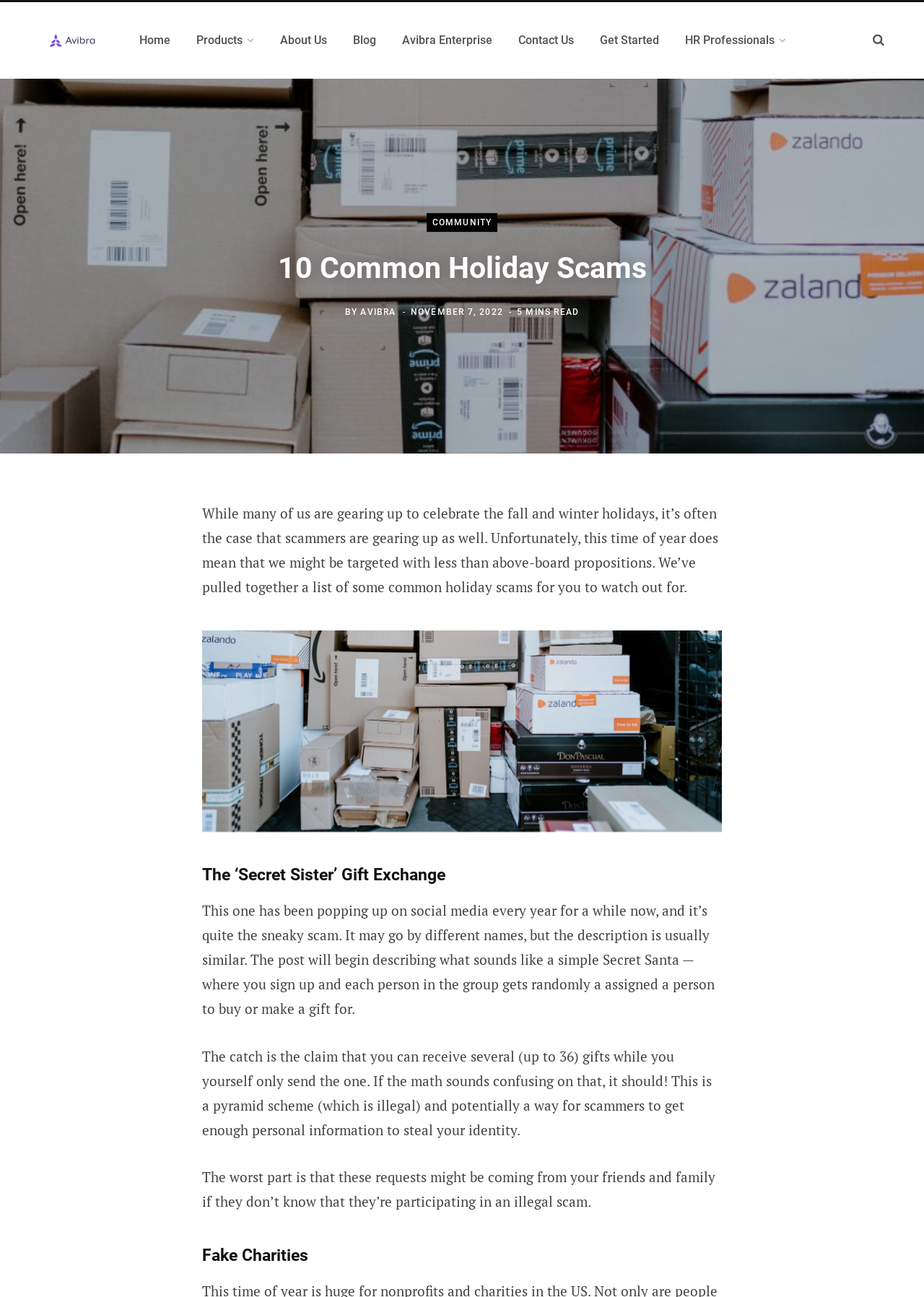Please identify the bounding box coordinates of the element's region that needs to be clicked to fulfill the following instruction: "Click on the 'About Us' link". The bounding box coordinates should consist of four float numbers between 0 and 1, i.e., [left, top, right, bottom].

[0.289, 0.012, 0.368, 0.051]